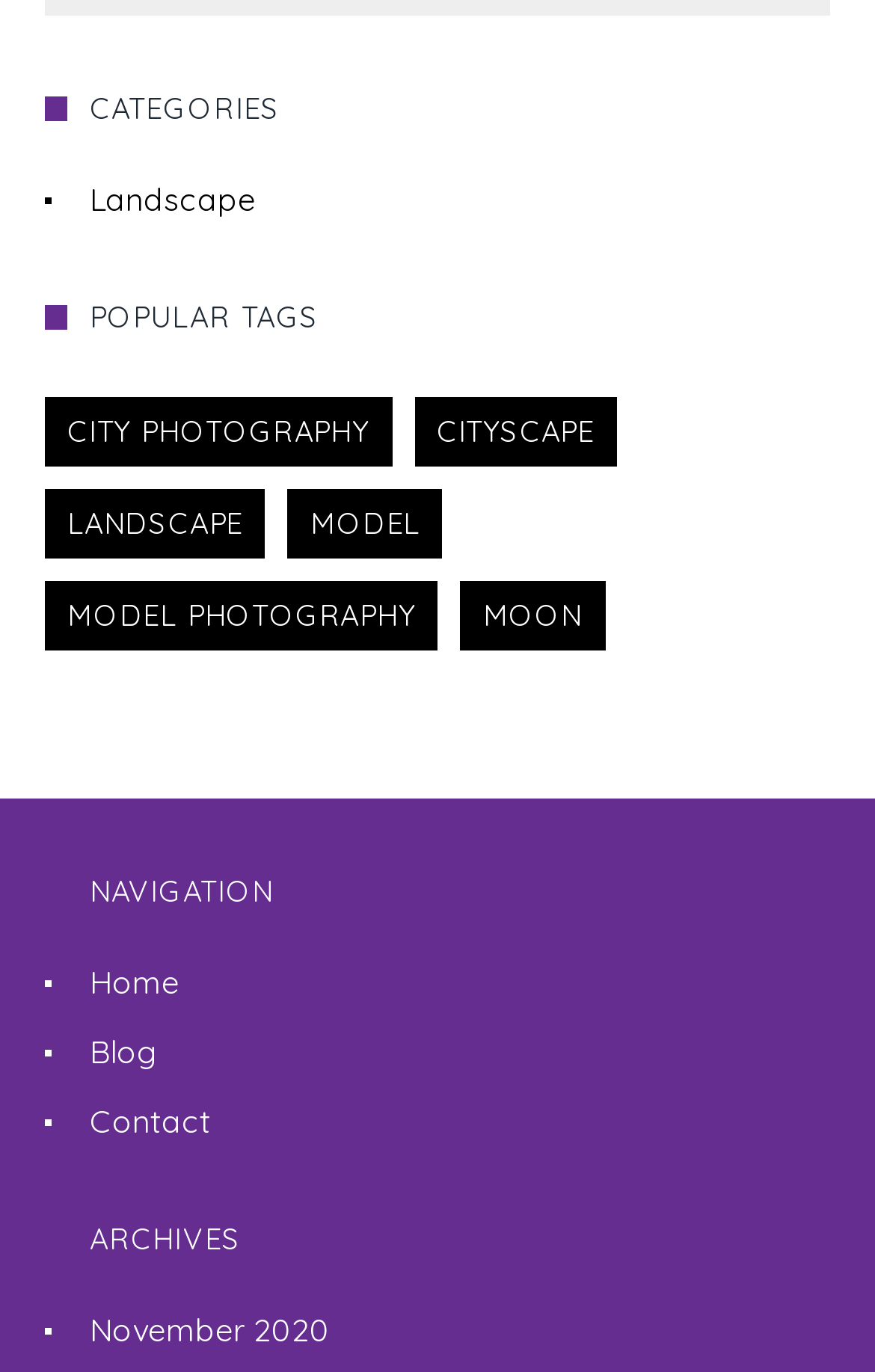Could you highlight the region that needs to be clicked to execute the instruction: "browse city photography"?

[0.051, 0.29, 0.448, 0.34]